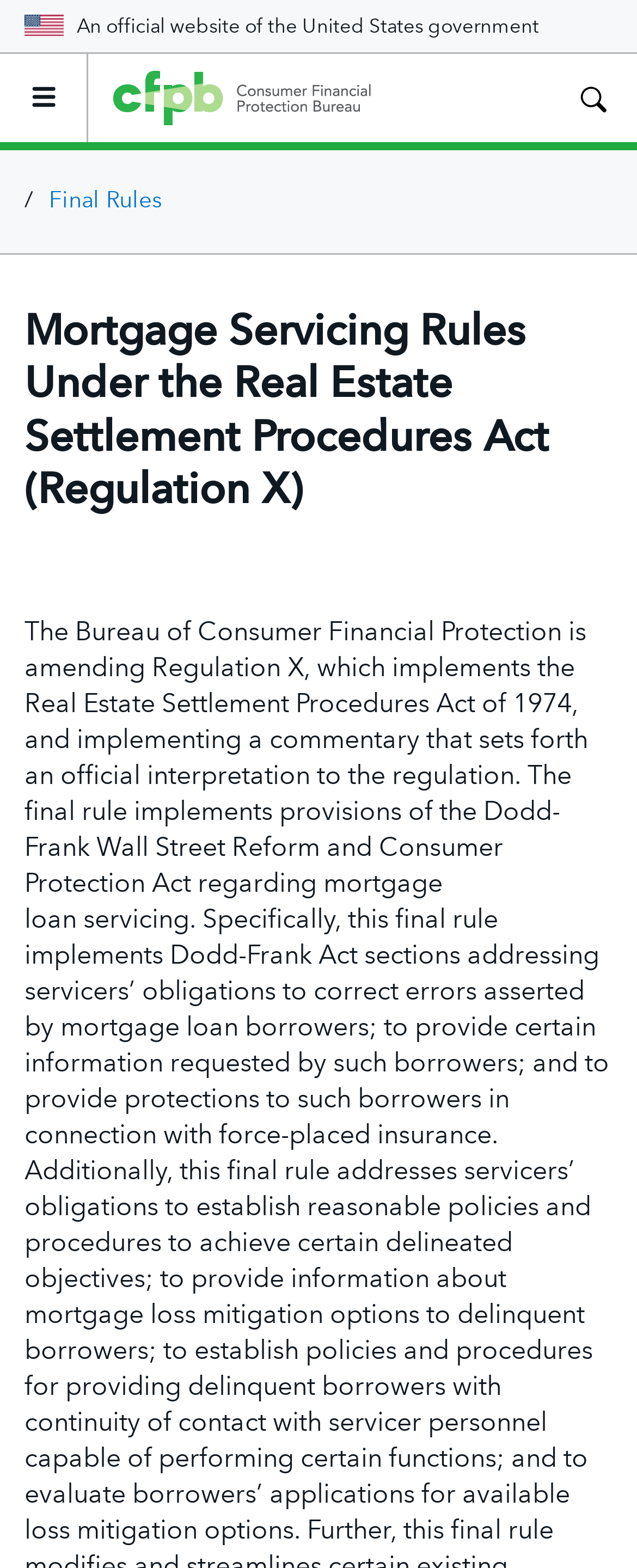Find the bounding box of the web element that fits this description: "parent_node: Open the main menu".

[0.177, 0.05, 0.59, 0.07]